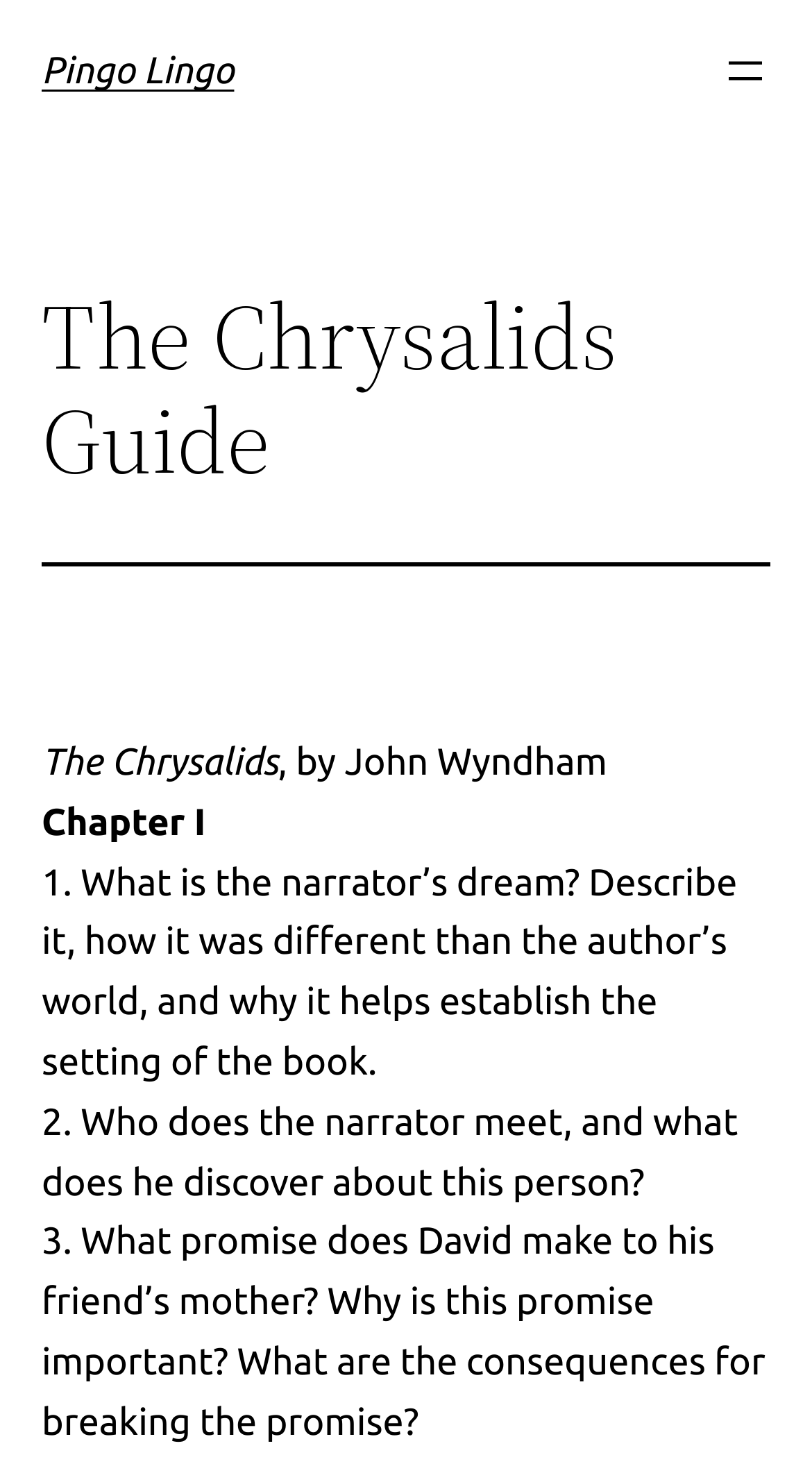What is the chapter being discussed?
With the help of the image, please provide a detailed response to the question.

The chapter being discussed can be found in the static text 'Chapter I', which suggests that the webpage is currently discussing the first chapter of the book.